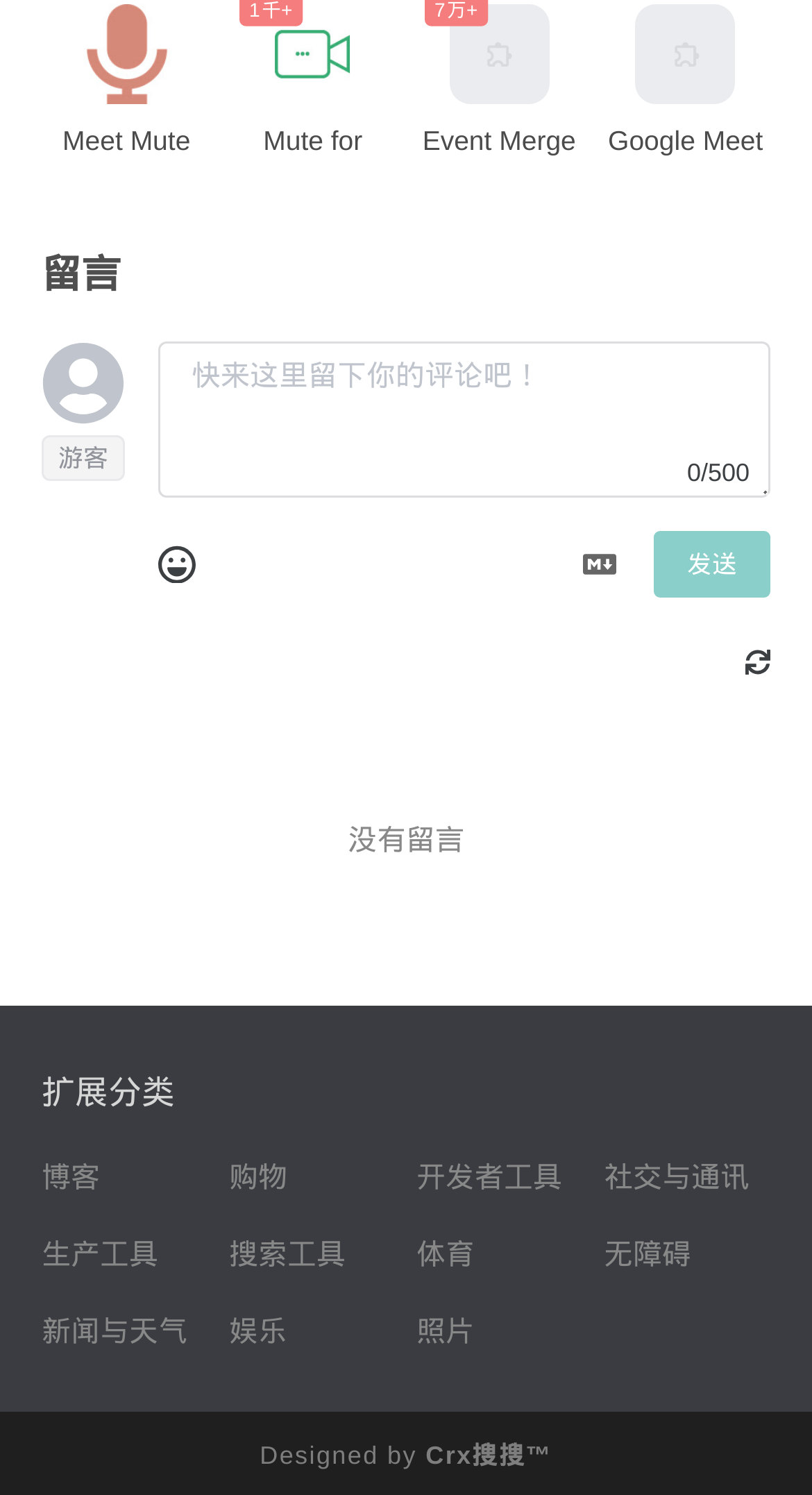What is the text of the StaticText element below the comment box?
Give a detailed explanation using the information visible in the image.

I found the StaticText element '没有留言' below the comment box, which suggests that the text of the StaticText element is '没有留言'.